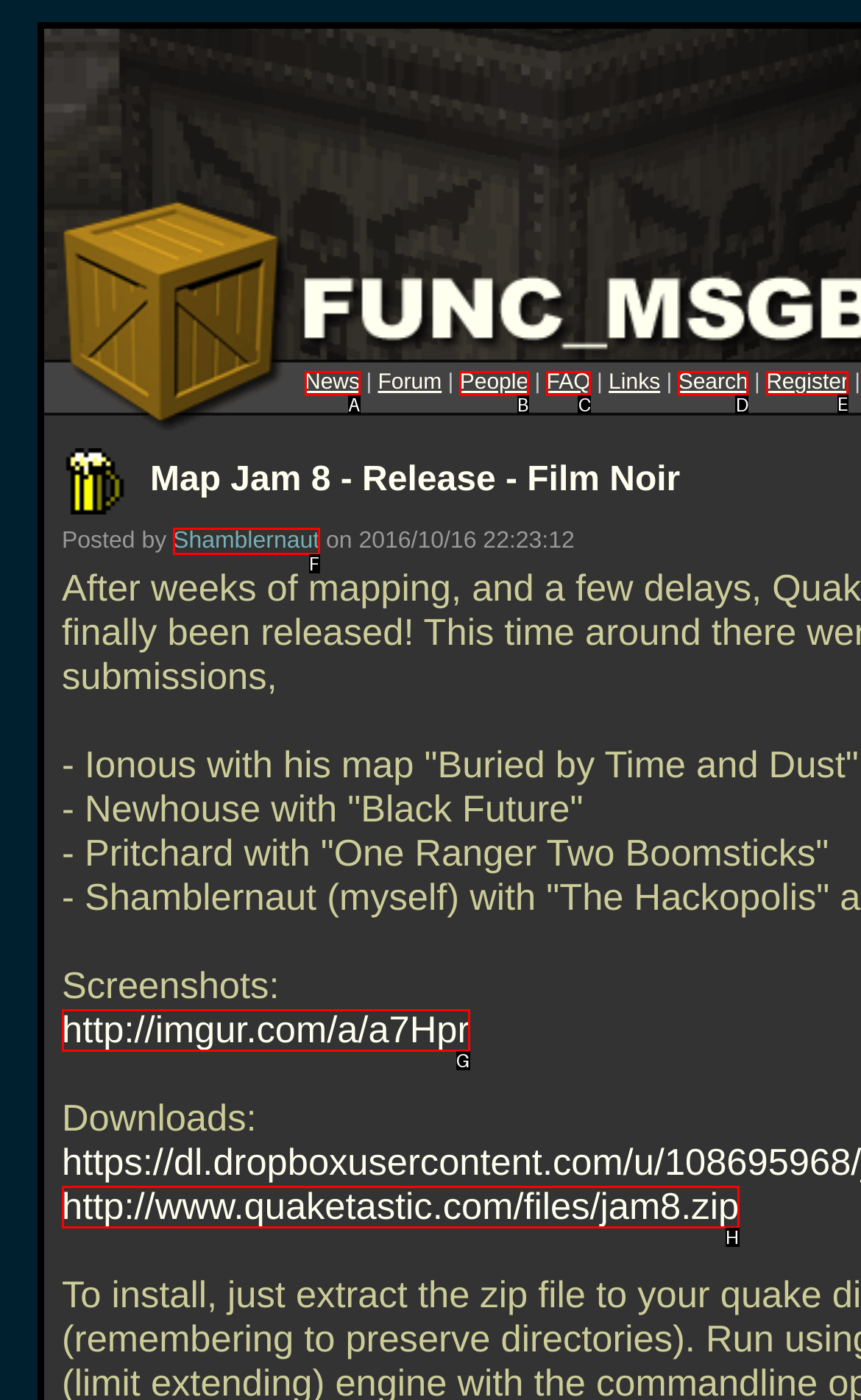Identify the correct choice to execute this task: Register an account
Respond with the letter corresponding to the right option from the available choices.

E